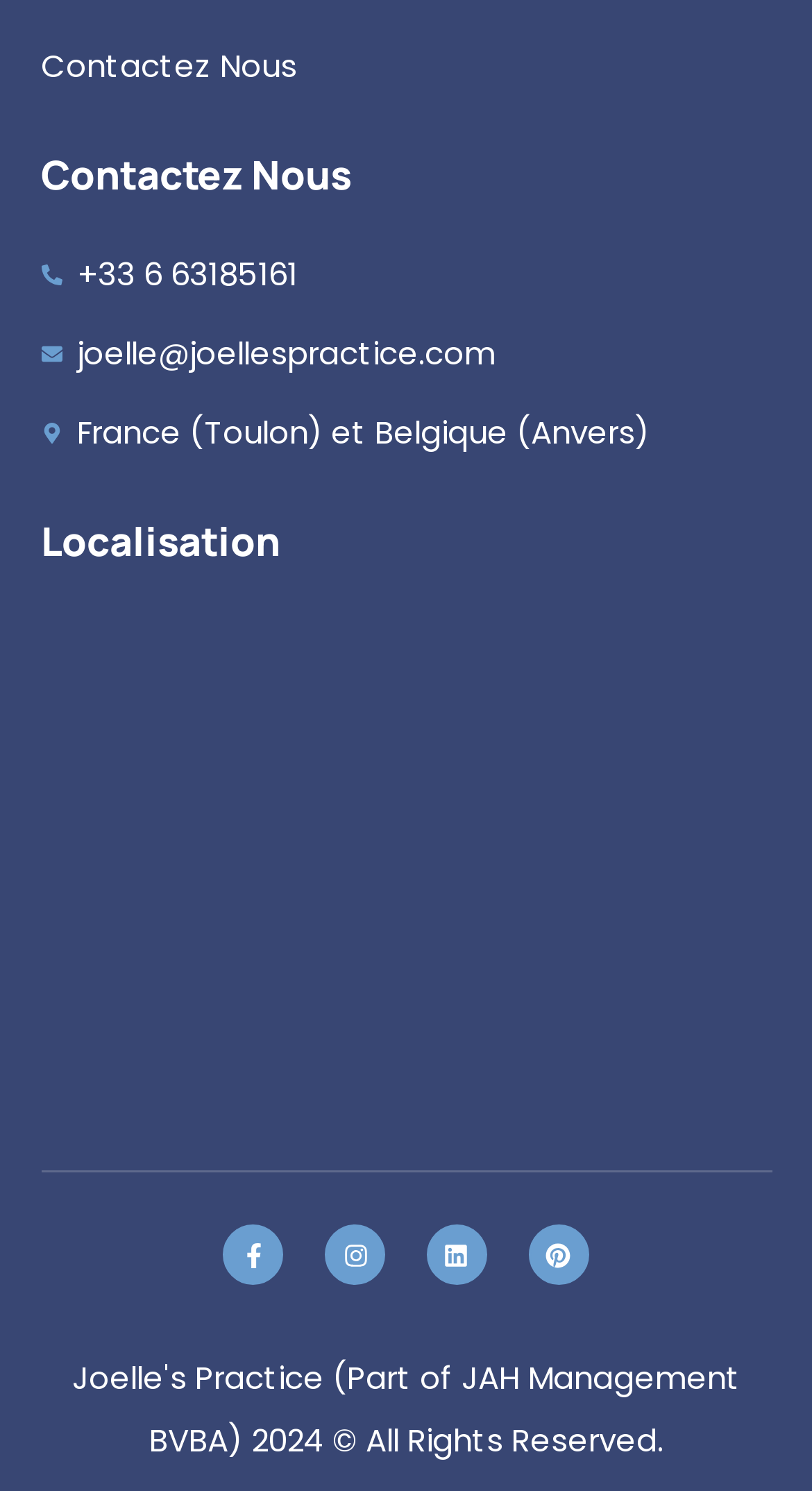Find the bounding box coordinates of the clickable area that will achieve the following instruction: "View location on map".

[0.05, 0.408, 0.95, 0.716]